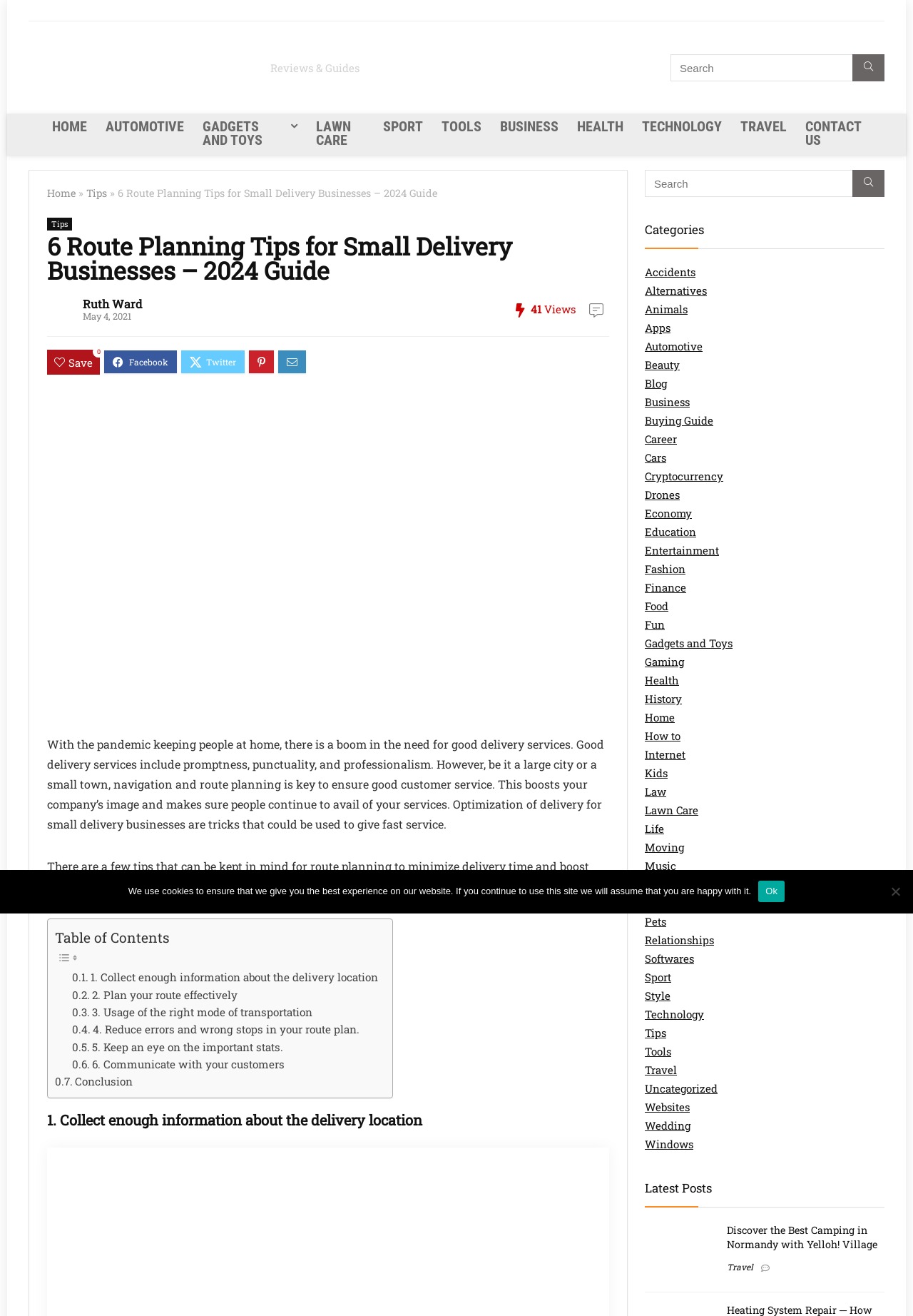What is the importance of navigation and route planning?
Answer briefly with a single word or phrase based on the image.

Good customer service